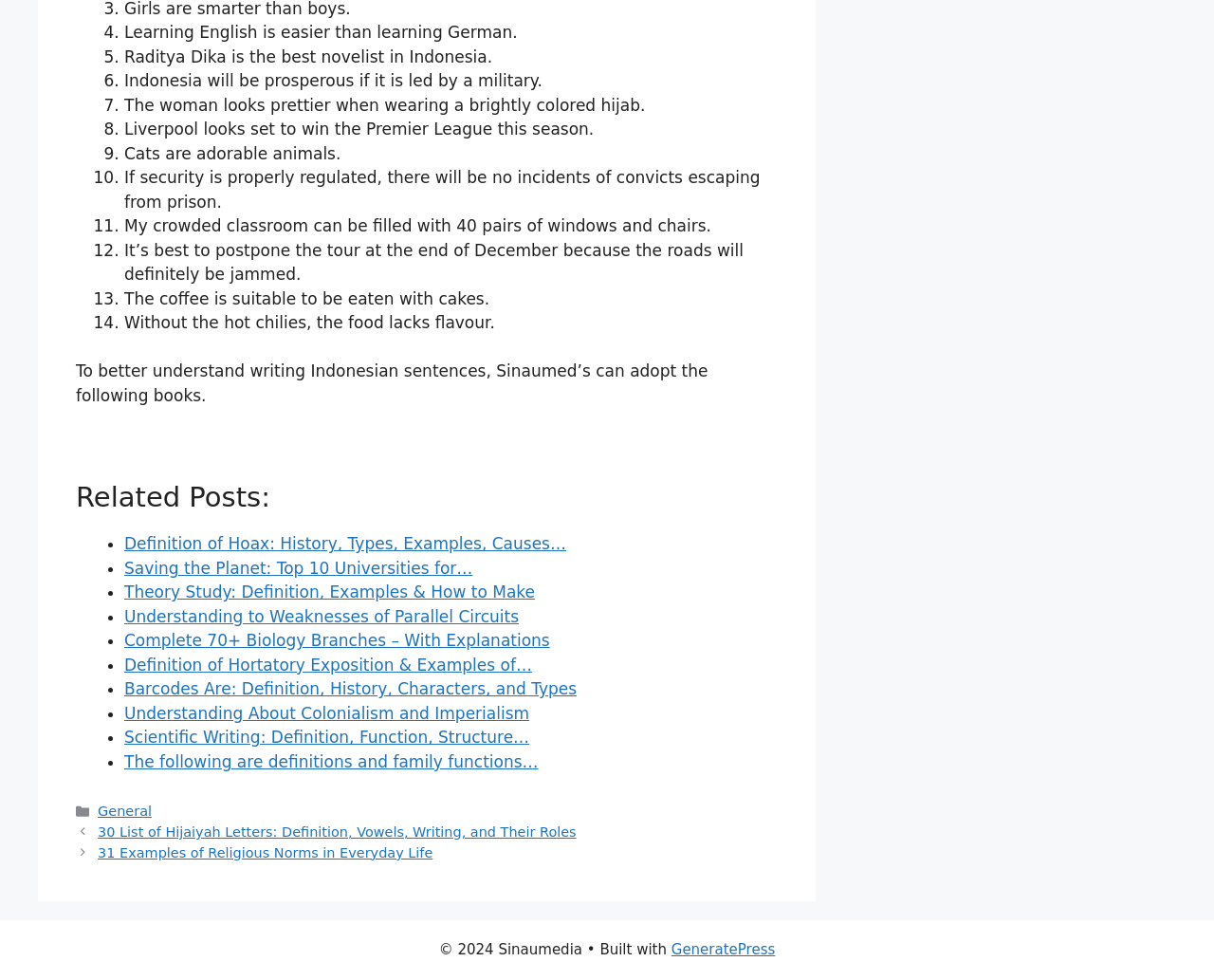Carefully examine the image and provide an in-depth answer to the question: What is the category of the post?

The footer section of the webpage shows the categories, and the post is categorized under 'General'.